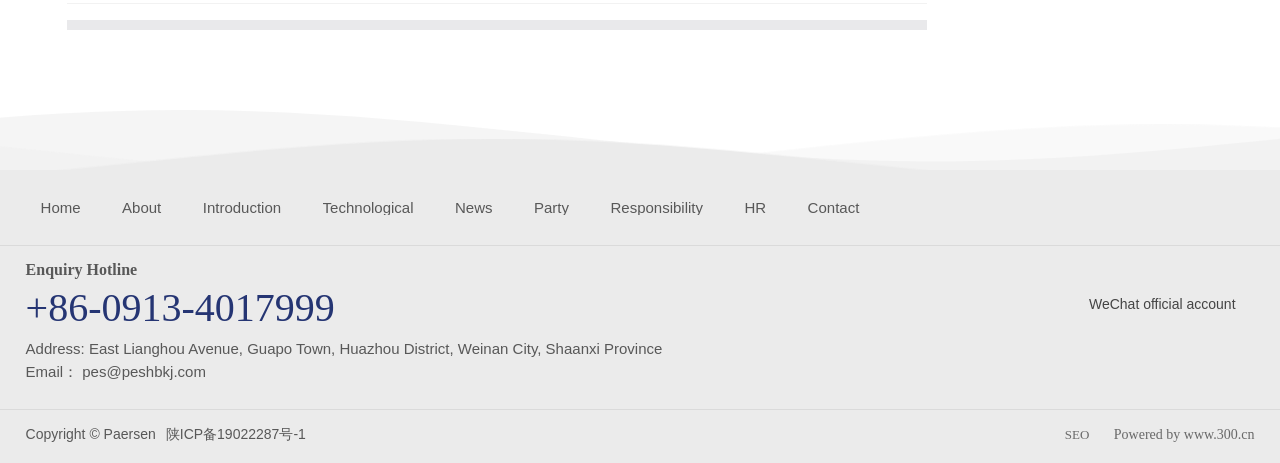Identify the bounding box coordinates of the section that should be clicked to achieve the task described: "Call the Enquiry Hotline".

[0.02, 0.616, 0.262, 0.713]